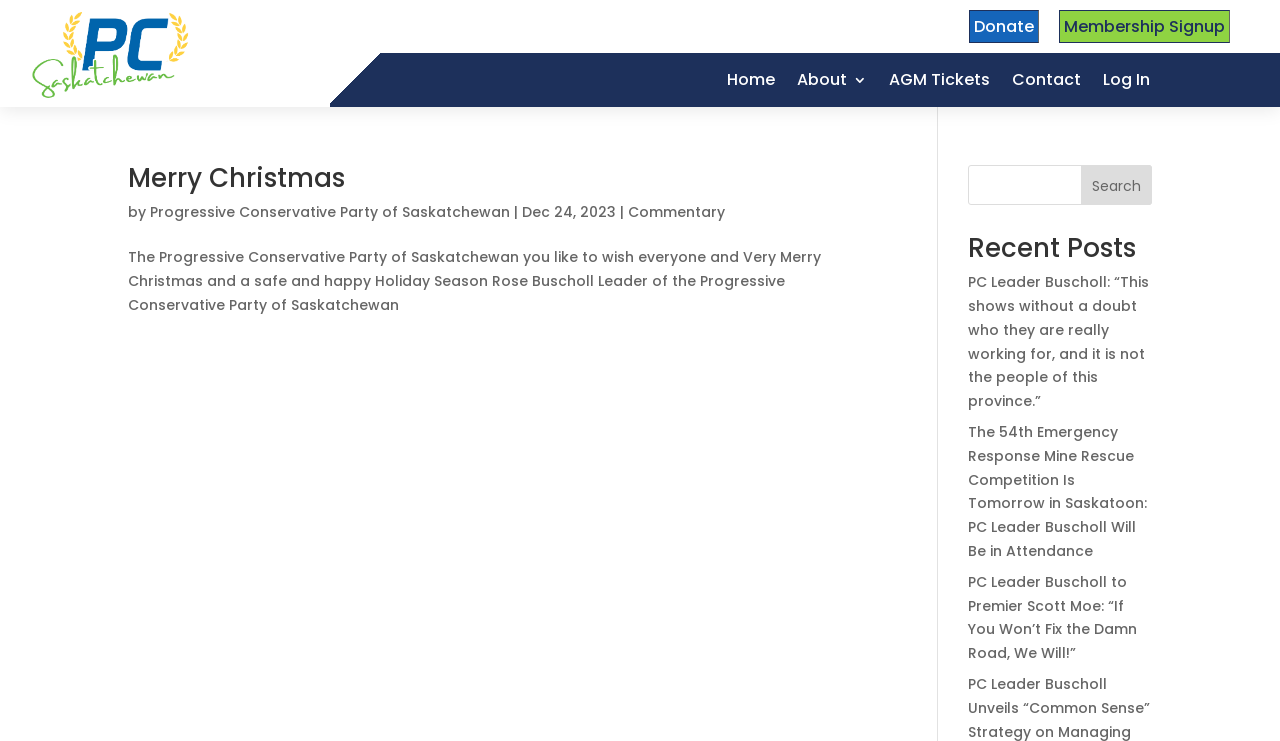Based on the description "AGM Tickets", find the bounding box of the specified UI element.

[0.695, 0.072, 0.773, 0.145]